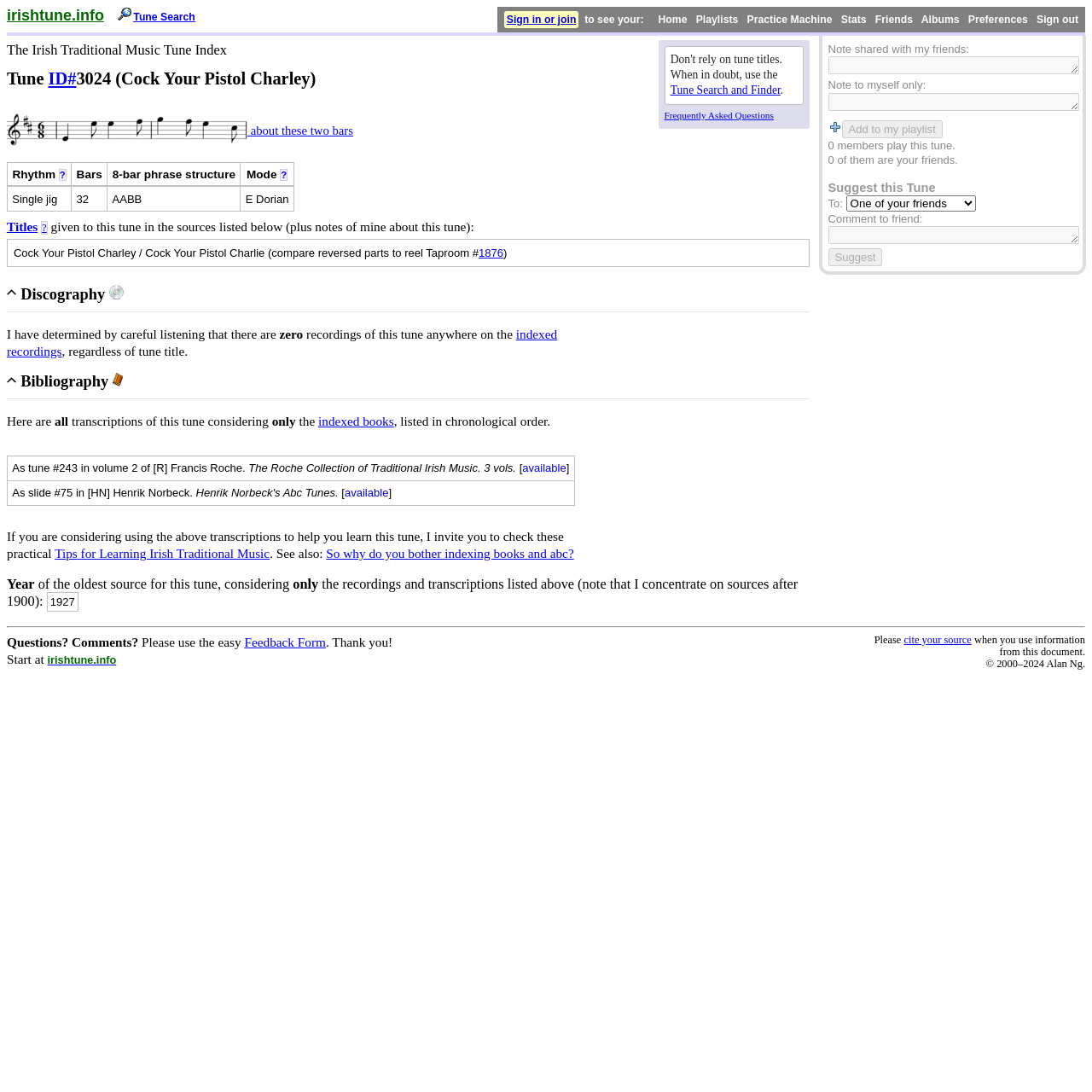Identify the bounding box coordinates for the element that needs to be clicked to fulfill this instruction: "Sign in or join". Provide the coordinates in the format of four float numbers between 0 and 1: [left, top, right, bottom].

[0.462, 0.01, 0.53, 0.026]